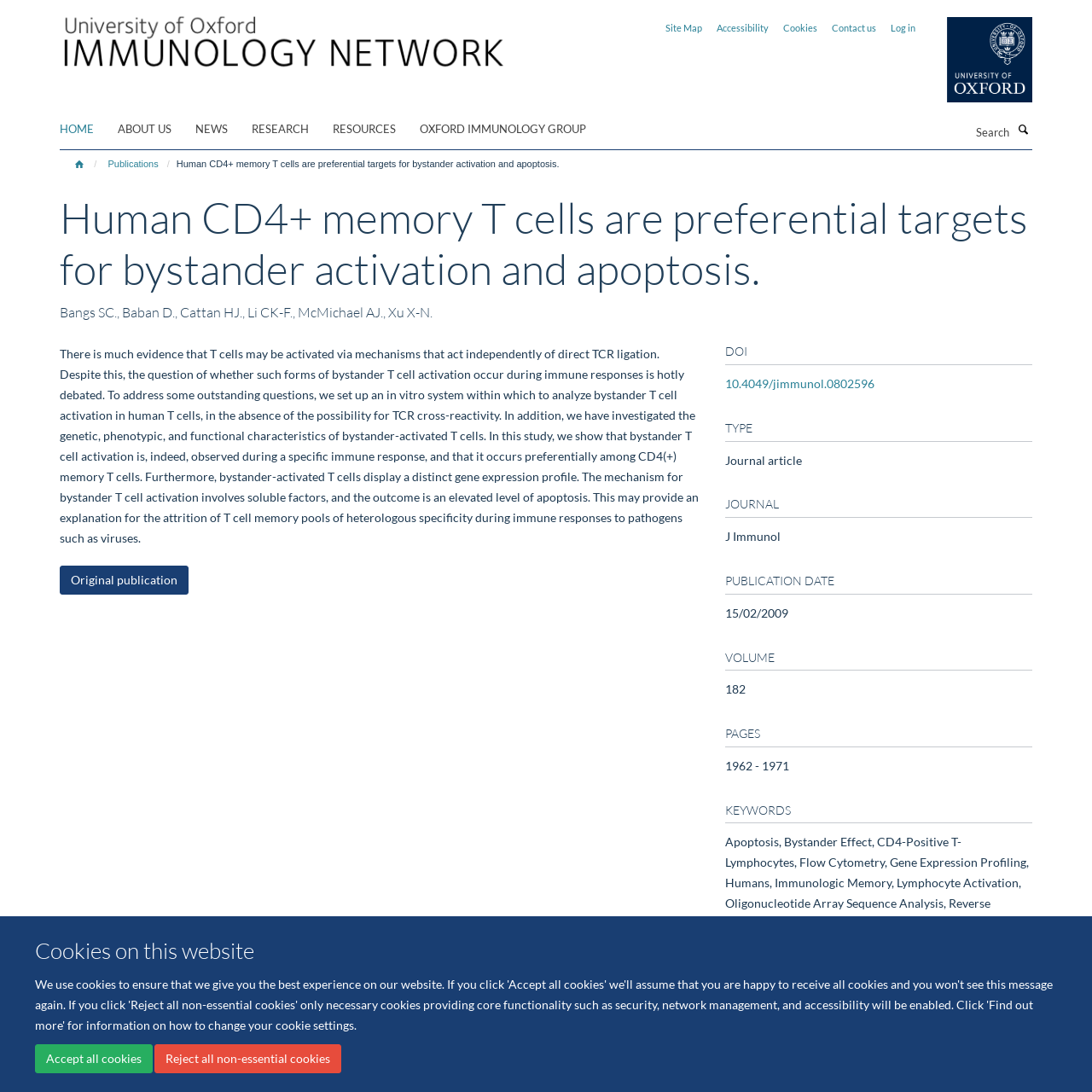Respond with a single word or phrase for the following question: 
What is the name of the university mentioned on the webpage?

Oxford University